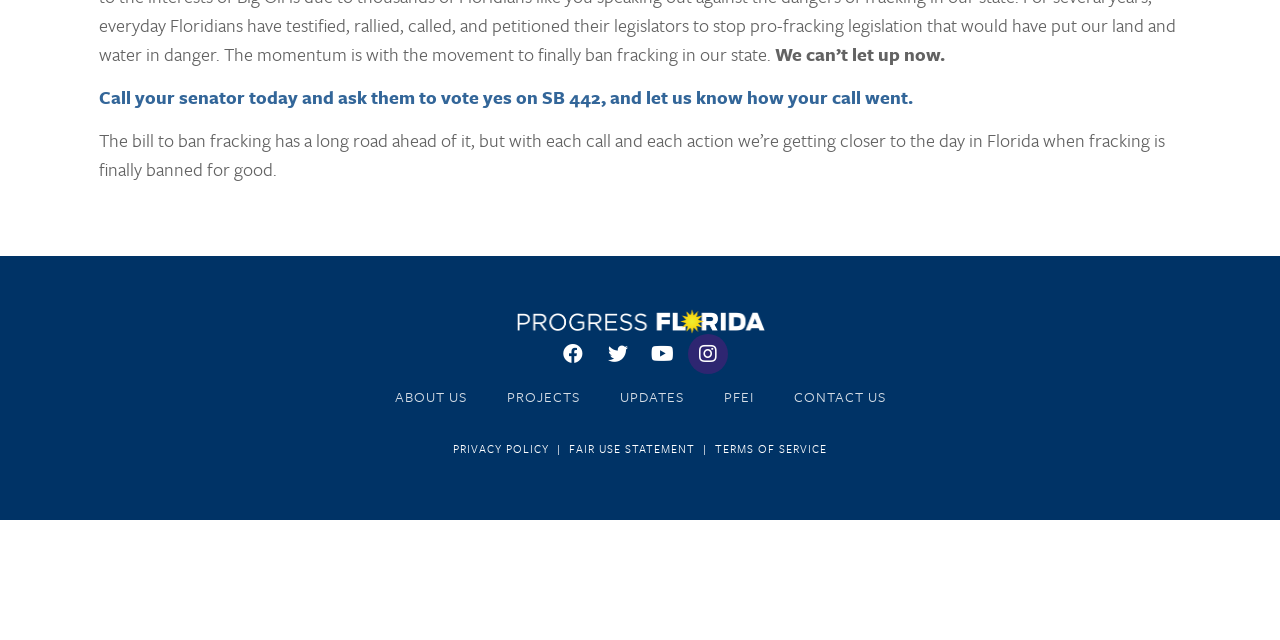Extract the bounding box coordinates for the HTML element that matches this description: "PFEI". The coordinates should be four float numbers between 0 and 1, i.e., [left, top, right, bottom].

[0.55, 0.584, 0.604, 0.656]